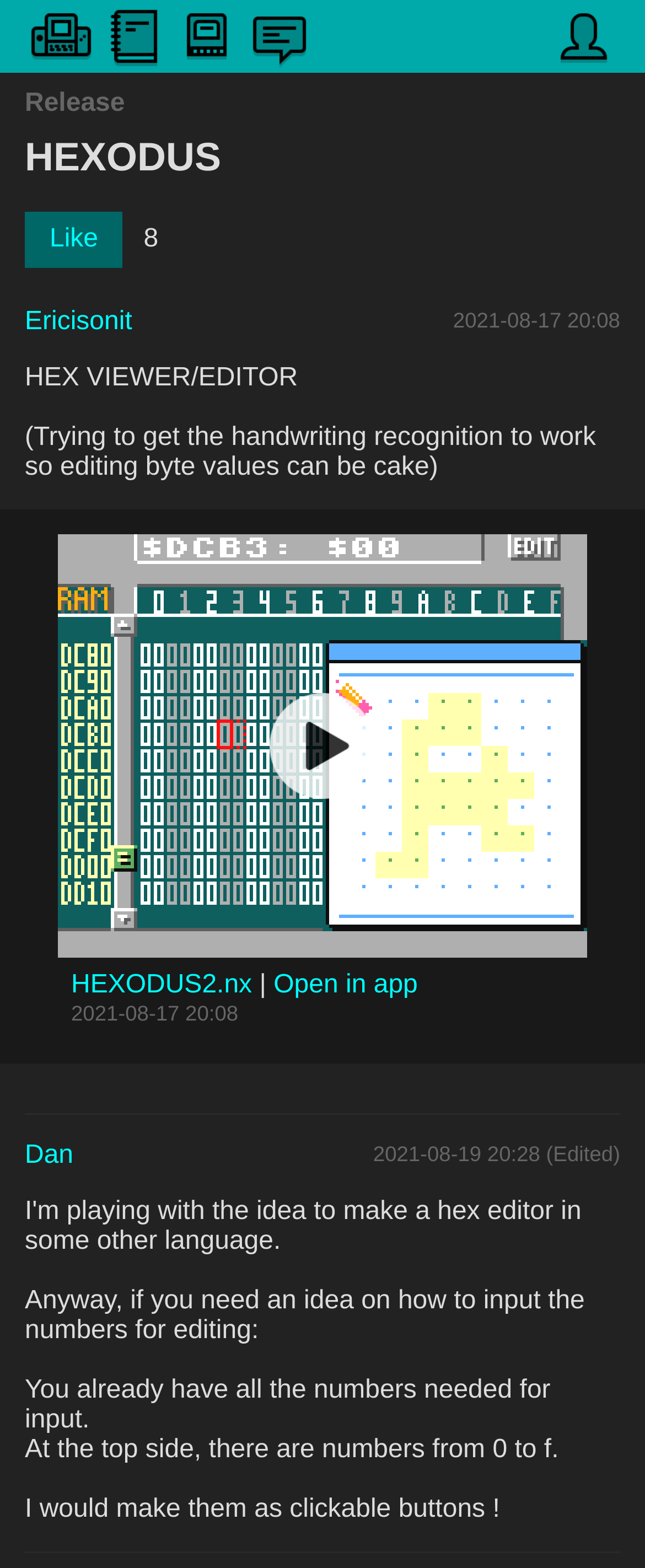What is the date of the latest edit?
Examine the image closely and answer the question with as much detail as possible.

I looked for the latest date mentioned on the webpage. The date '2021-08-19 20:28' is mentioned as 'Edited', so I assume it's the date of the latest edit.